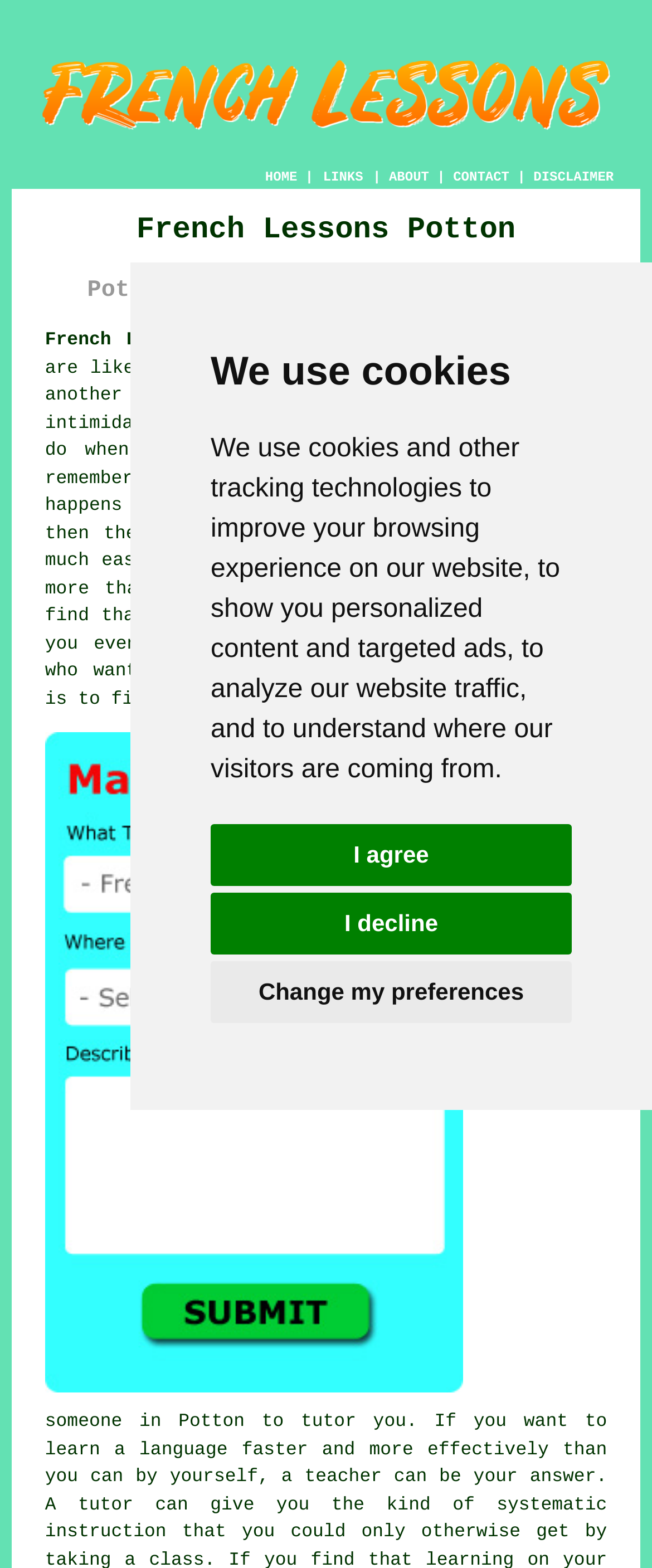Kindly determine the bounding box coordinates of the area that needs to be clicked to fulfill this instruction: "click French Lessons Potton Bedfordshire (SG19):".

[0.069, 0.212, 0.802, 0.224]